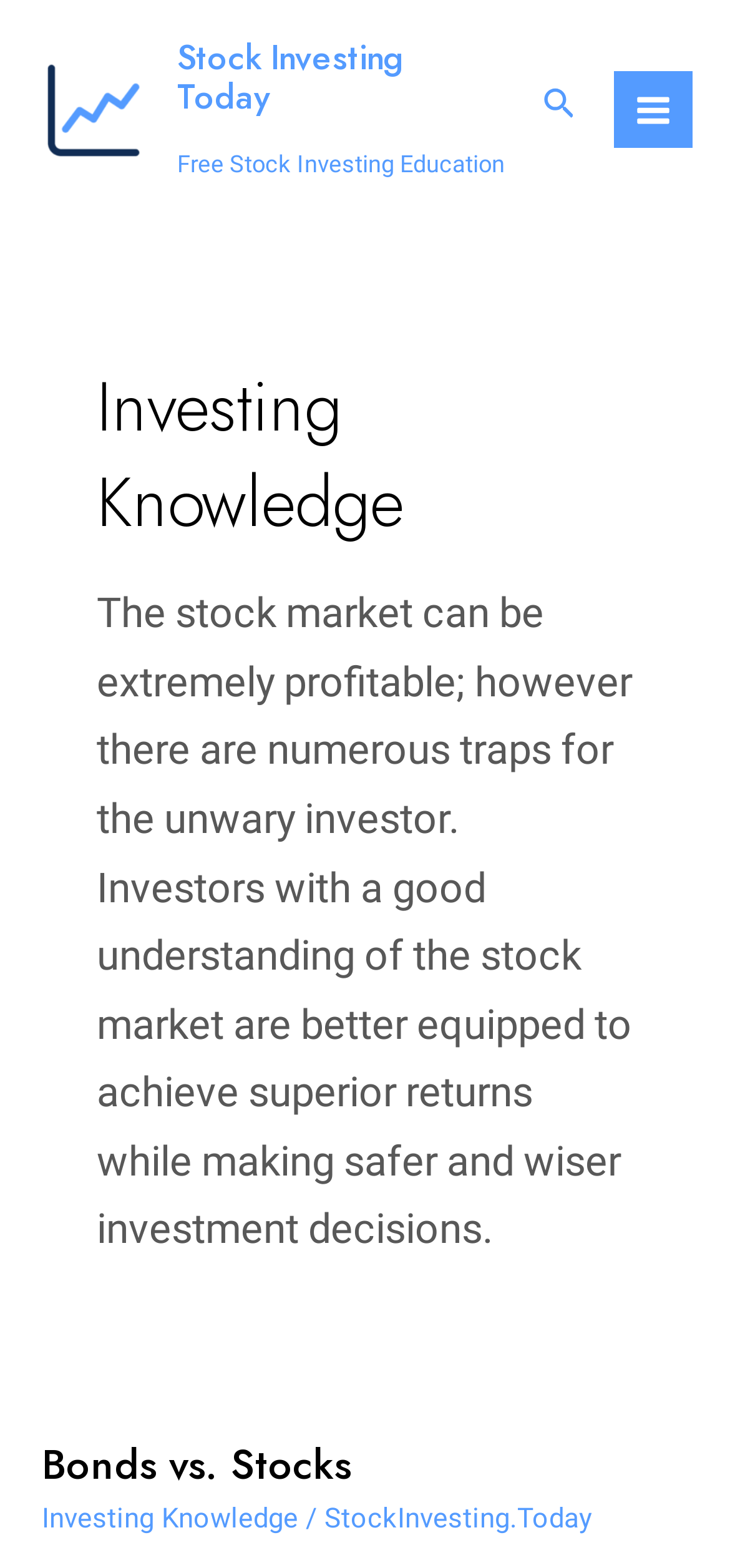What is the name of the website?
Provide a short answer using one word or a brief phrase based on the image.

Stock Investing Today